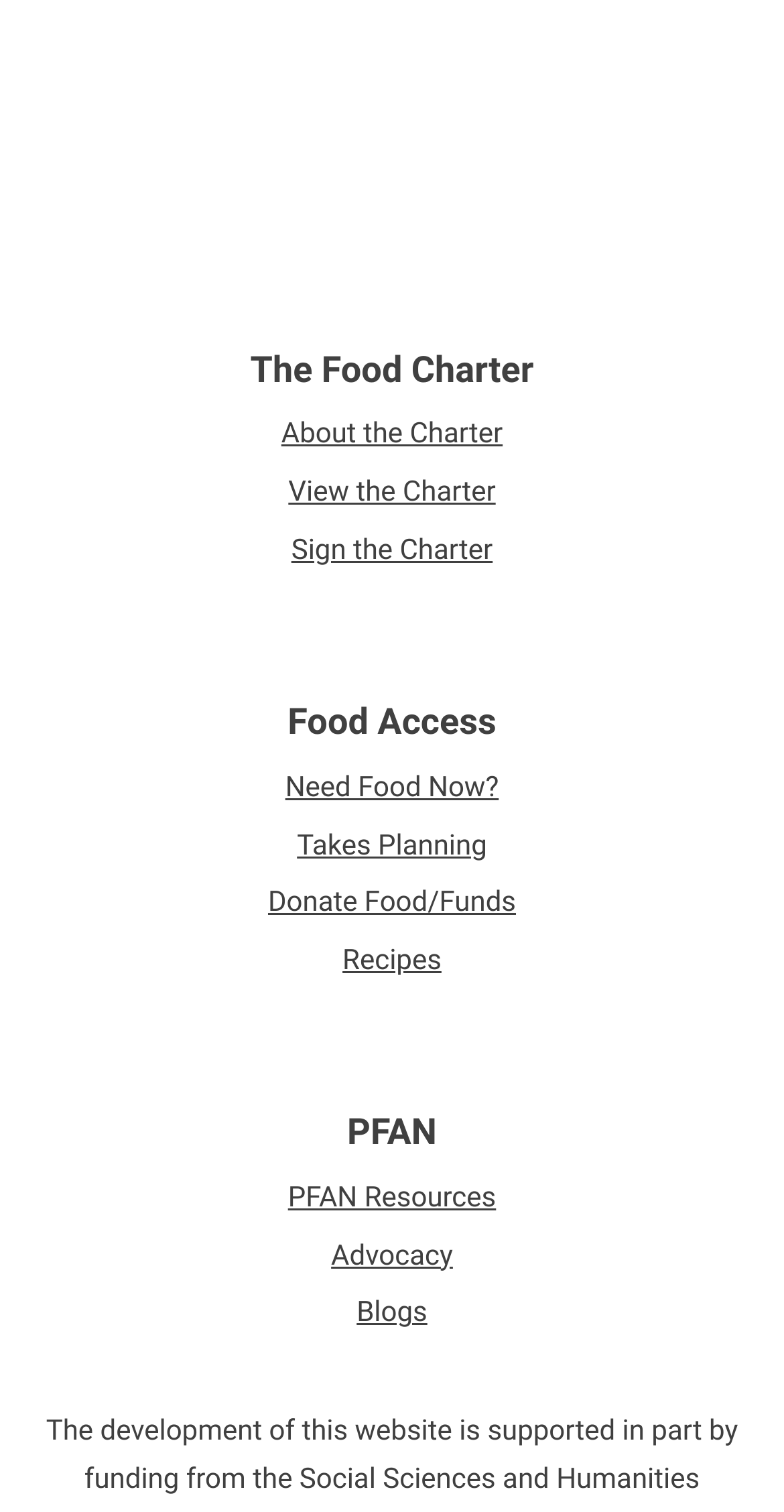Locate the UI element described as follows: "Need Food Now?". Return the bounding box coordinates as four float numbers between 0 and 1 in the order [left, top, right, bottom].

[0.051, 0.506, 0.949, 0.538]